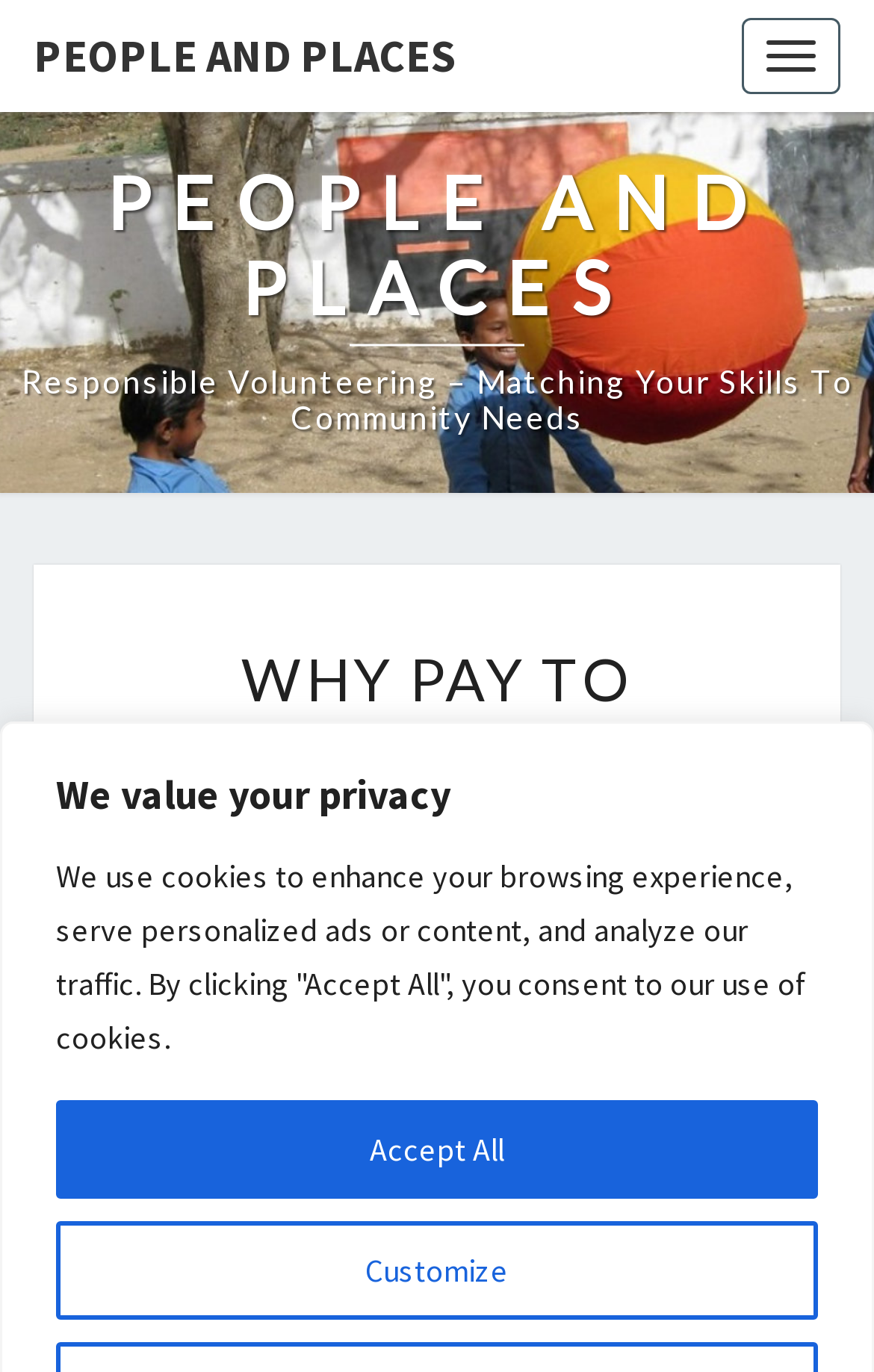Respond with a single word or phrase to the following question:
Who wrote the article?

Sallie Grayson